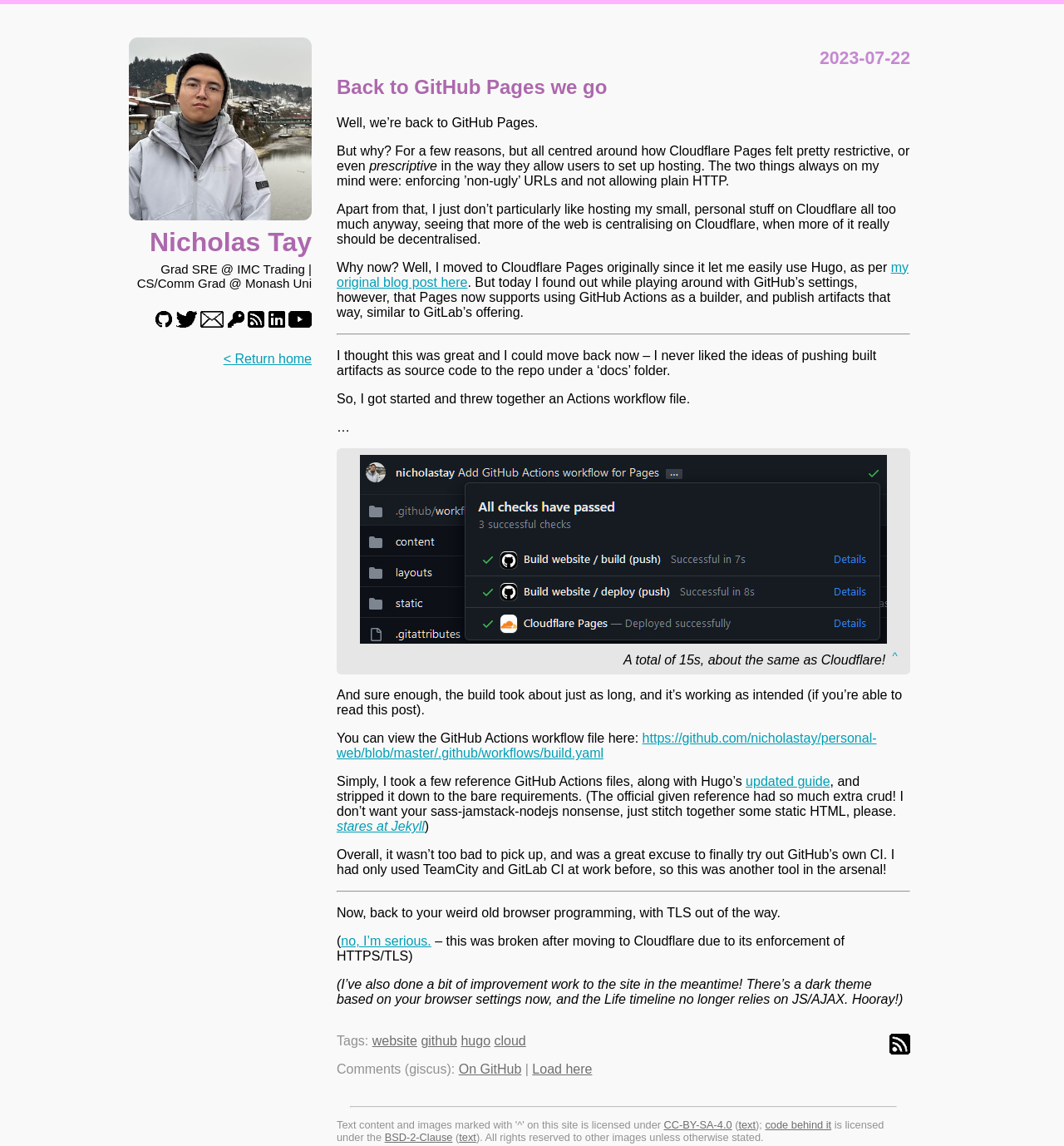Please identify the bounding box coordinates of the area I need to click to accomplish the following instruction: "Check the GitHub Actions workflow file".

[0.316, 0.638, 0.824, 0.663]